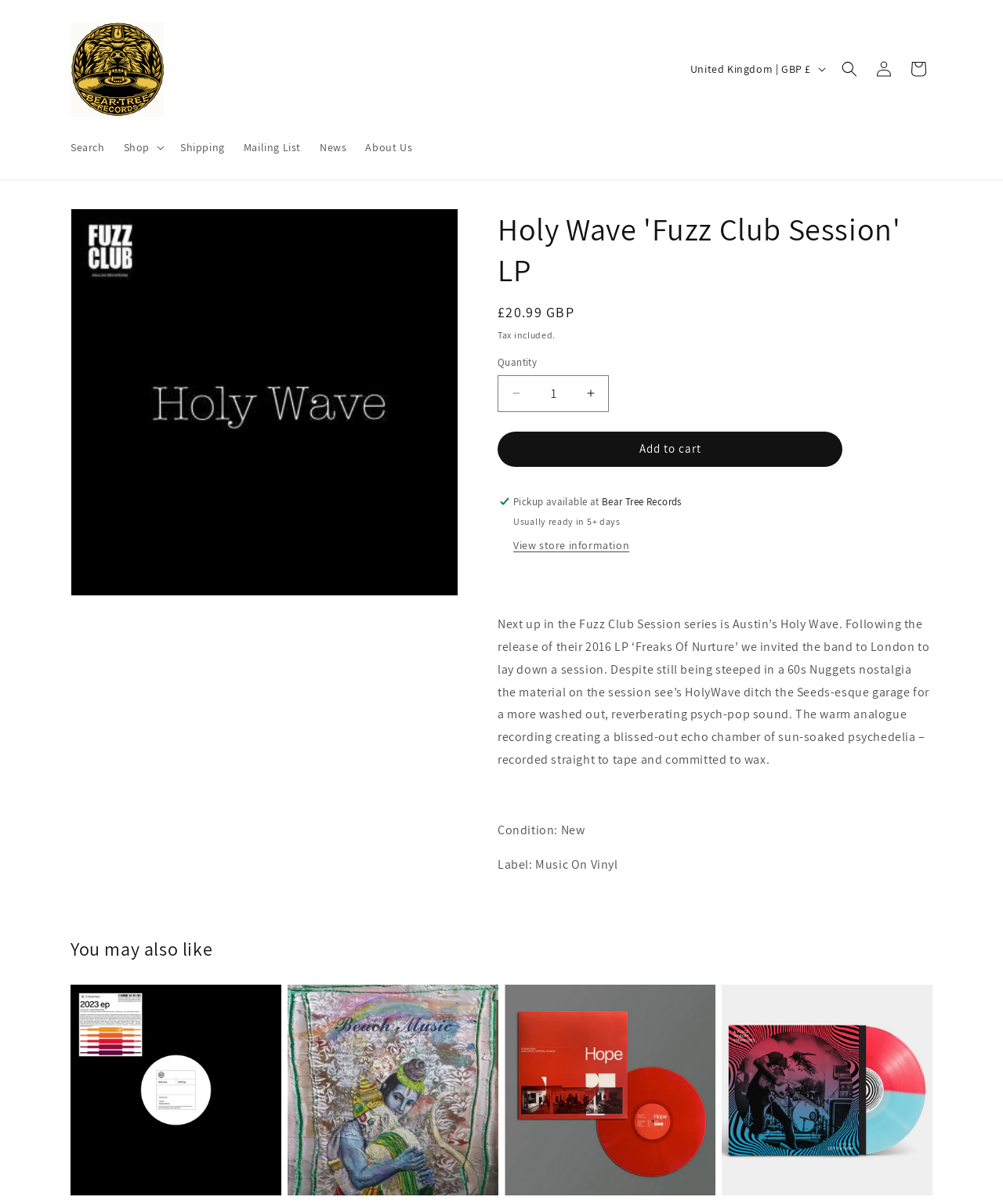Determine the bounding box for the UI element as described: "Add to cart". The coordinates should be represented as four float numbers between 0 and 1, formatted as [left, top, right, bottom].

[0.496, 0.358, 0.84, 0.387]